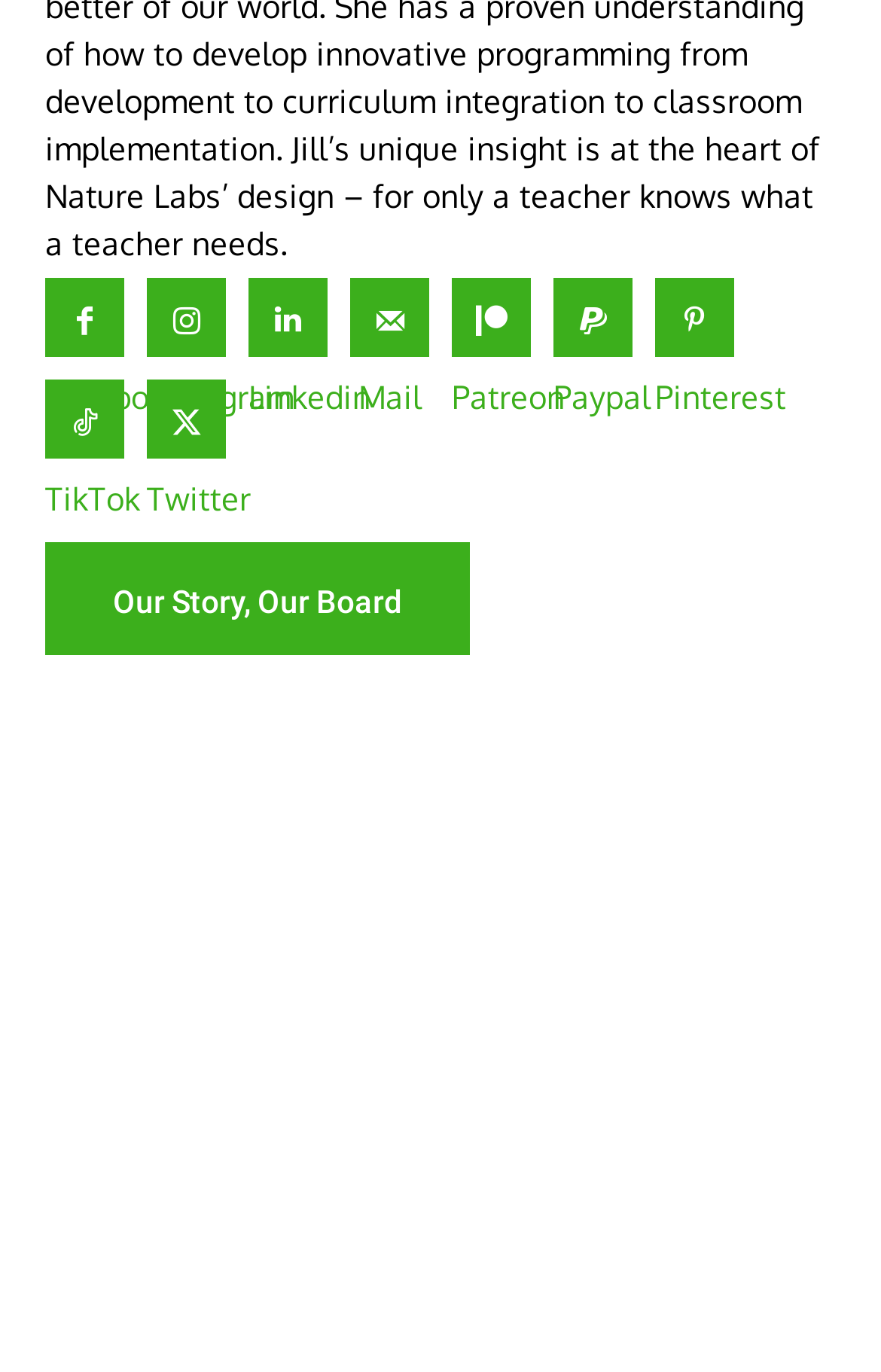Identify the bounding box coordinates of the area you need to click to perform the following instruction: "Check Instagram page".

[0.167, 0.202, 0.256, 0.26]